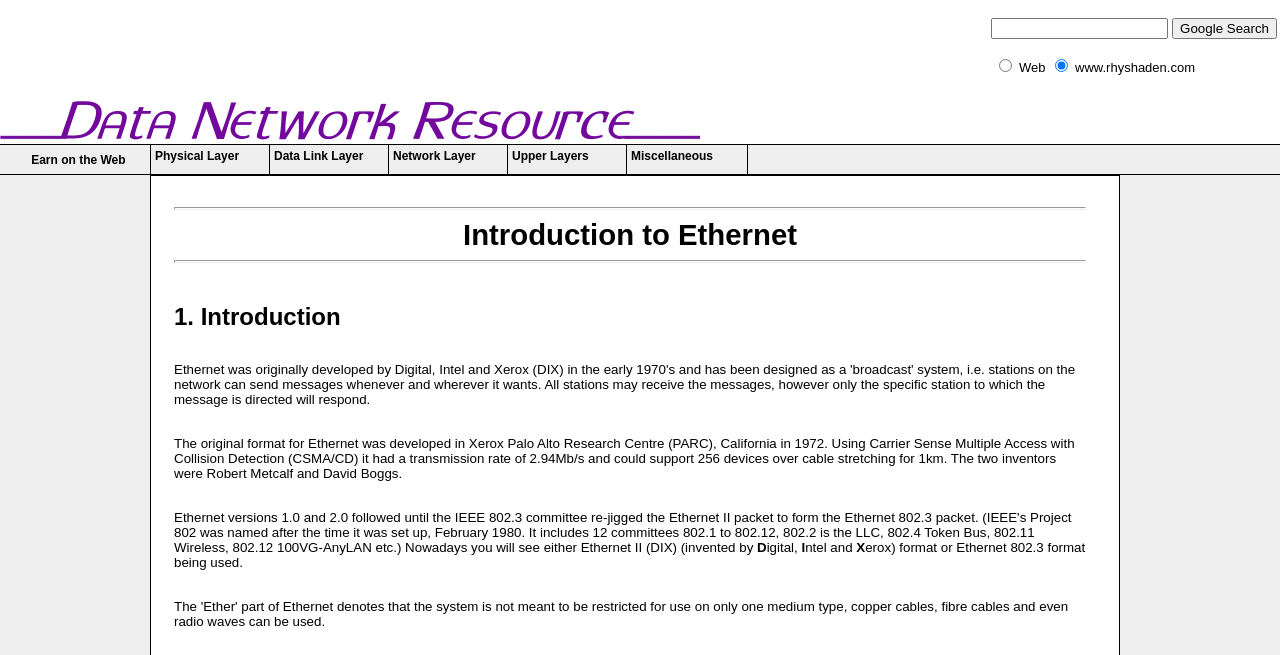What is the original transmission rate of Ethernet?
Using the image, respond with a single word or phrase.

2.94Mb/s